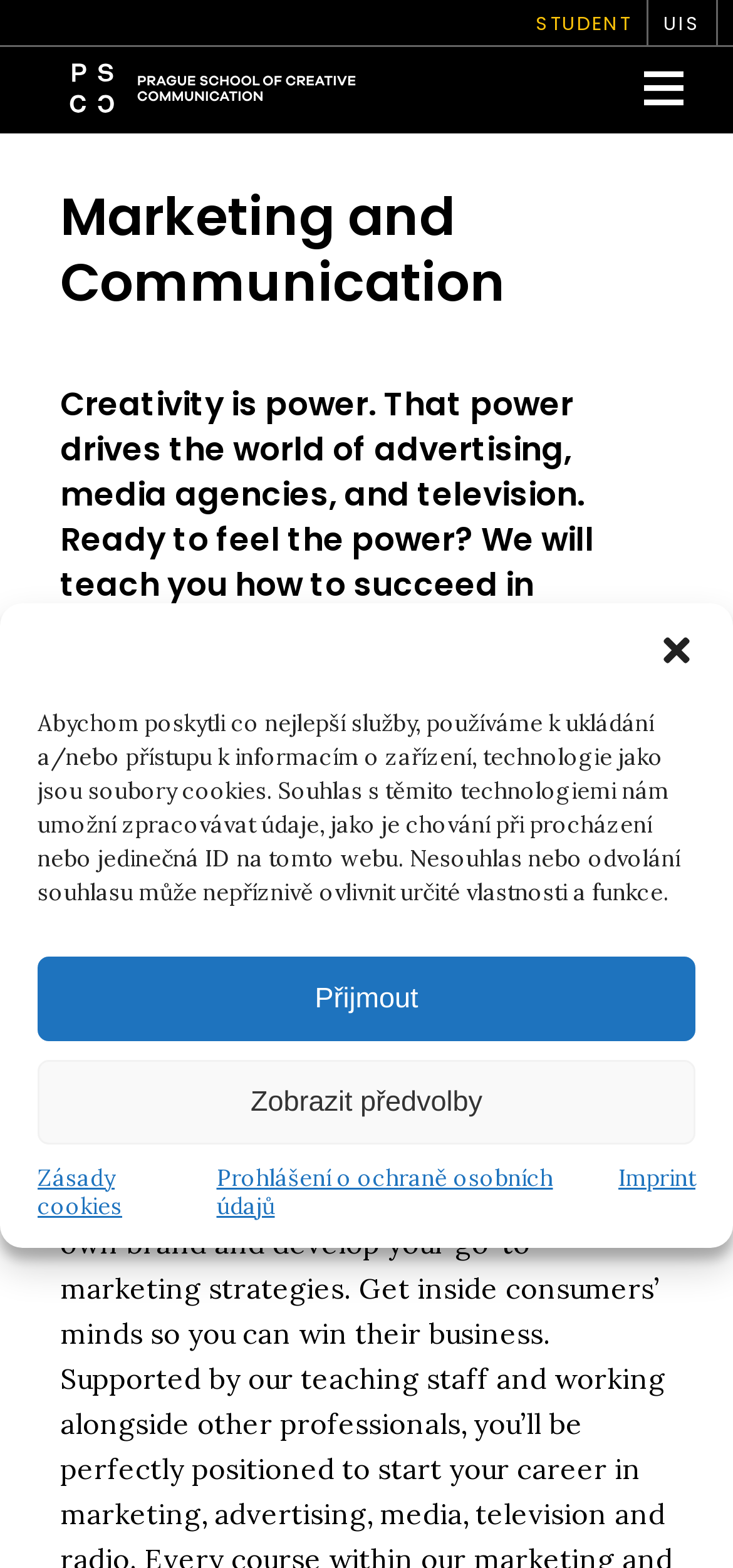Please find the bounding box coordinates of the clickable region needed to complete the following instruction: "Click the arrow icon". The bounding box coordinates must consist of four float numbers between 0 and 1, i.e., [left, top, right, bottom].

[0.867, 0.038, 0.918, 0.068]